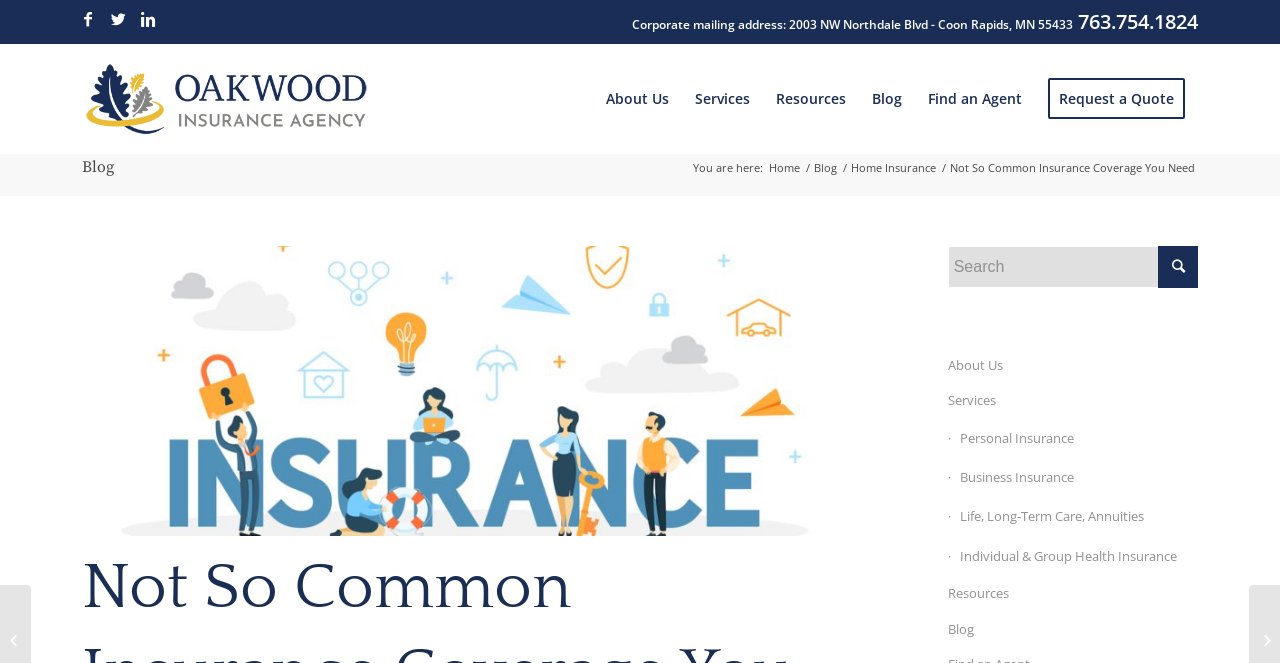Pinpoint the bounding box coordinates of the area that should be clicked to complete the following instruction: "Request a quote". The coordinates must be given as four float numbers between 0 and 1, i.e., [left, top, right, bottom].

[0.809, 0.066, 0.936, 0.232]